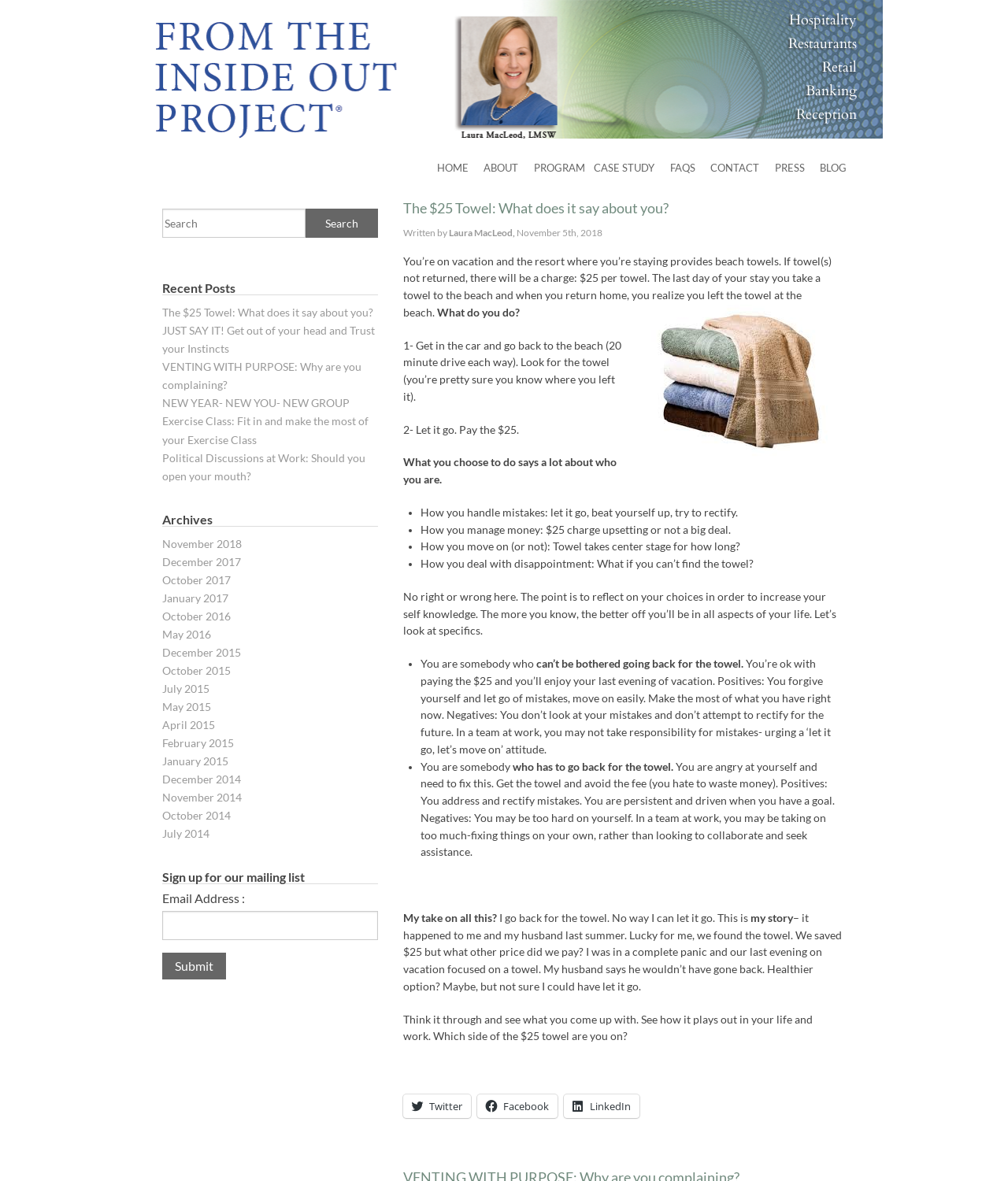Please find the bounding box coordinates of the element that needs to be clicked to perform the following instruction: "Search for something". The bounding box coordinates should be four float numbers between 0 and 1, represented as [left, top, right, bottom].

[0.161, 0.177, 0.303, 0.201]